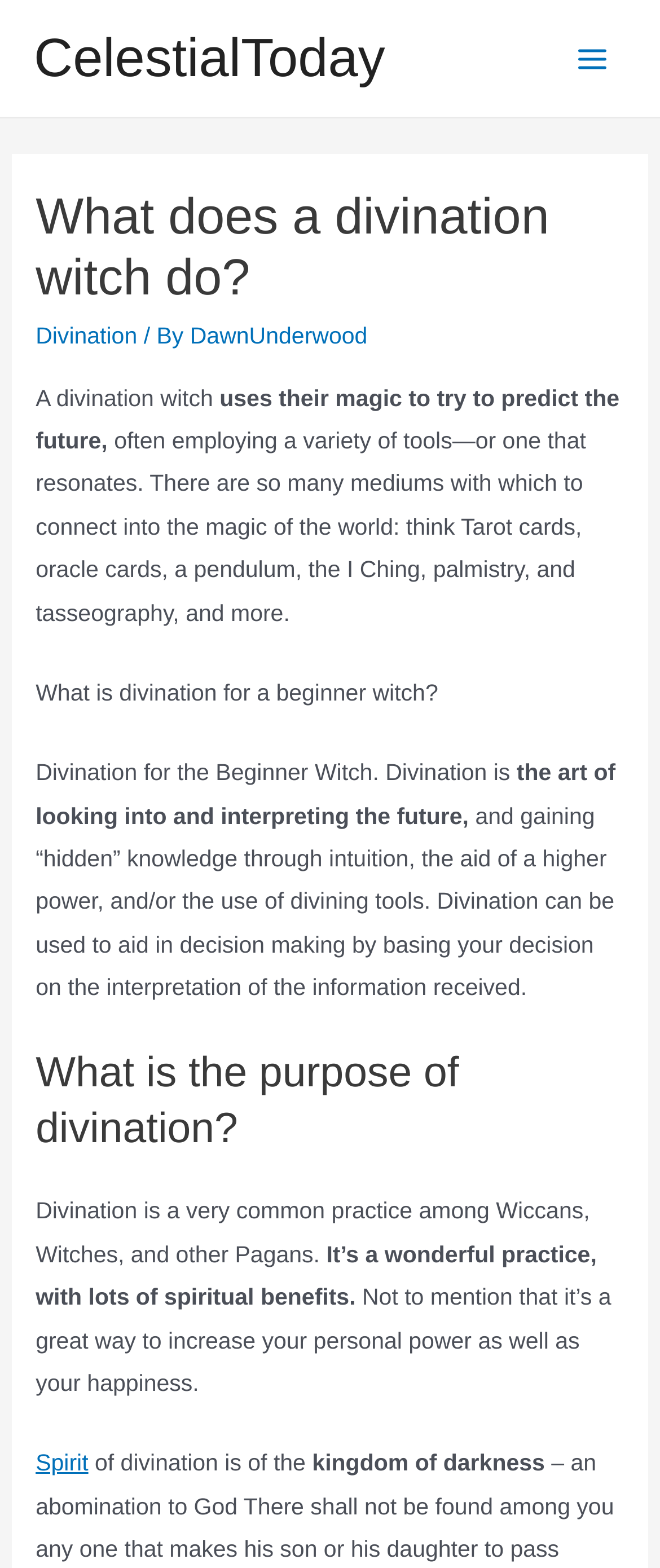From the element description Main Menu, predict the bounding box coordinates of the UI element. The coordinates must be specified in the format (top-left x, top-left y, bottom-right x, bottom-right y) and should be within the 0 to 1 range.

[0.845, 0.015, 0.949, 0.059]